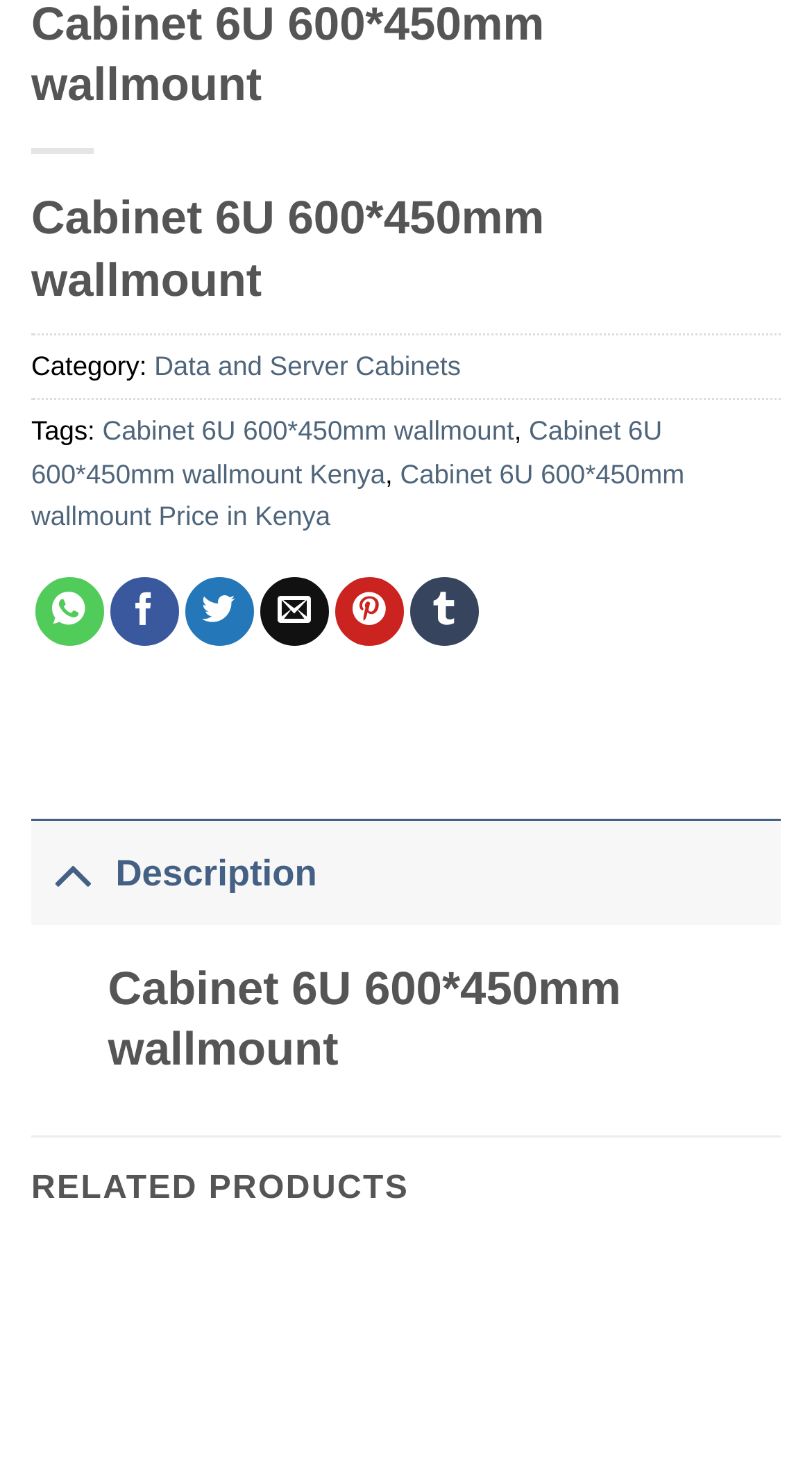Please specify the coordinates of the bounding box for the element that should be clicked to carry out this instruction: "Share on WhatsApp". The coordinates must be four float numbers between 0 and 1, formatted as [left, top, right, bottom].

[0.043, 0.391, 0.127, 0.438]